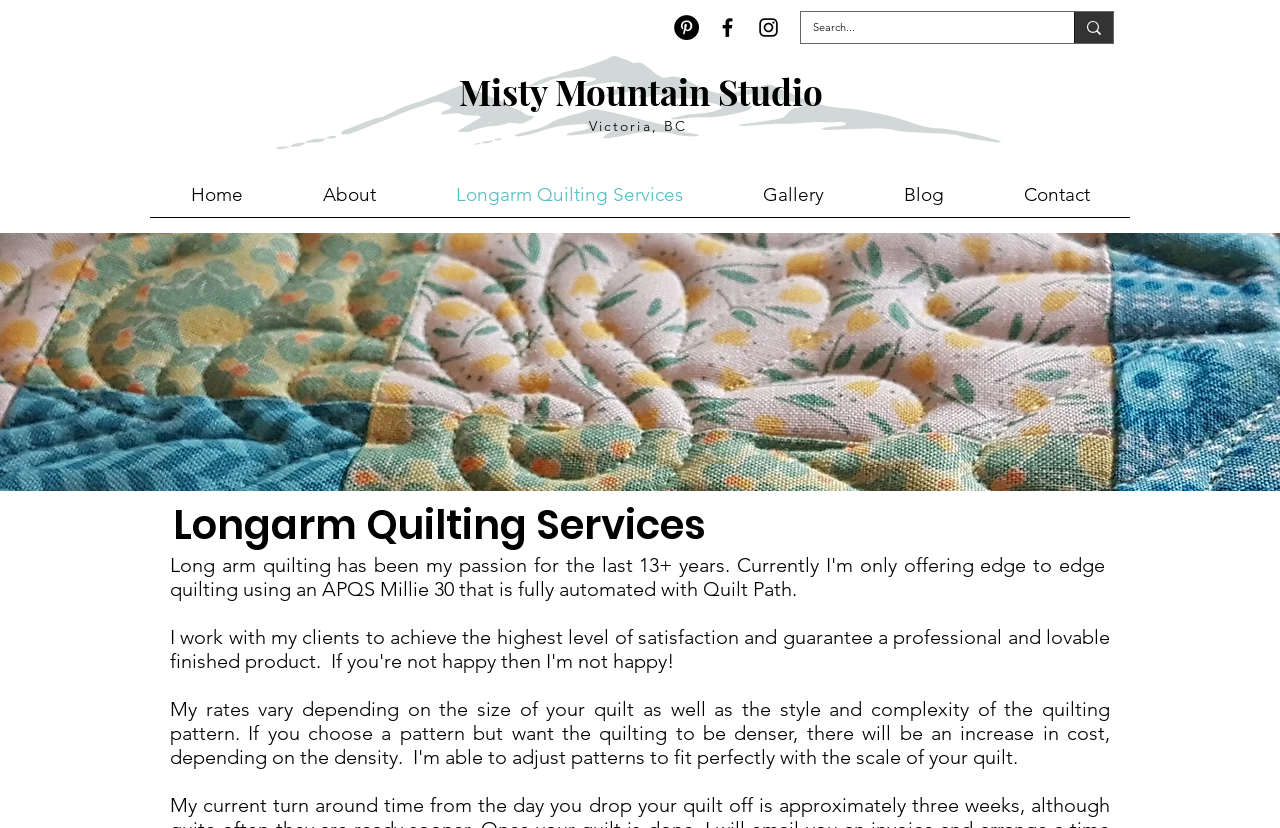Please find and generate the text of the main heading on the webpage.

Misty Mountain Studio